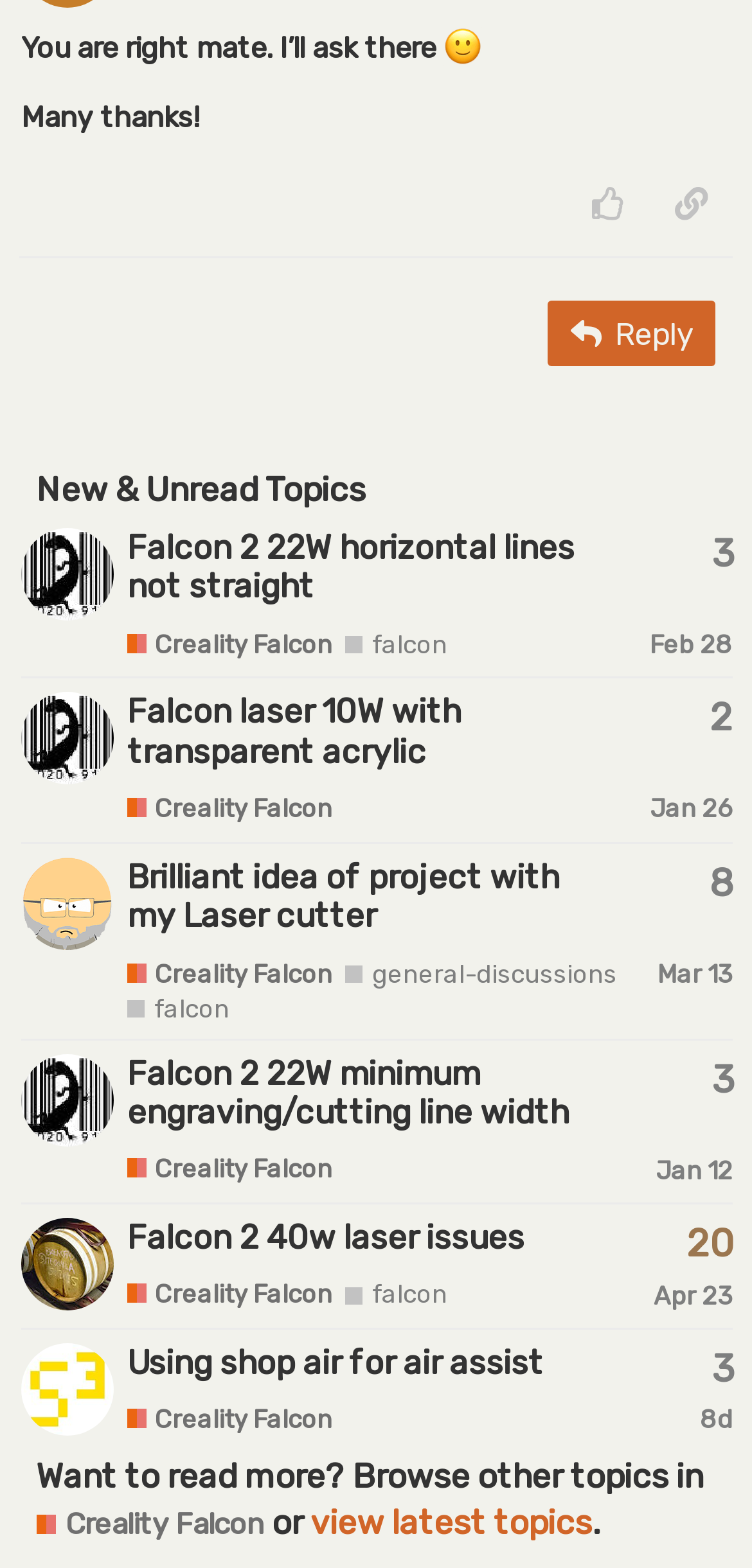What is the name of the product being discussed in the second post?
Utilize the information in the image to give a detailed answer to the question.

I found the answer by examining the second gridcell in the table, which contains a link to 'Creality Falcon'.